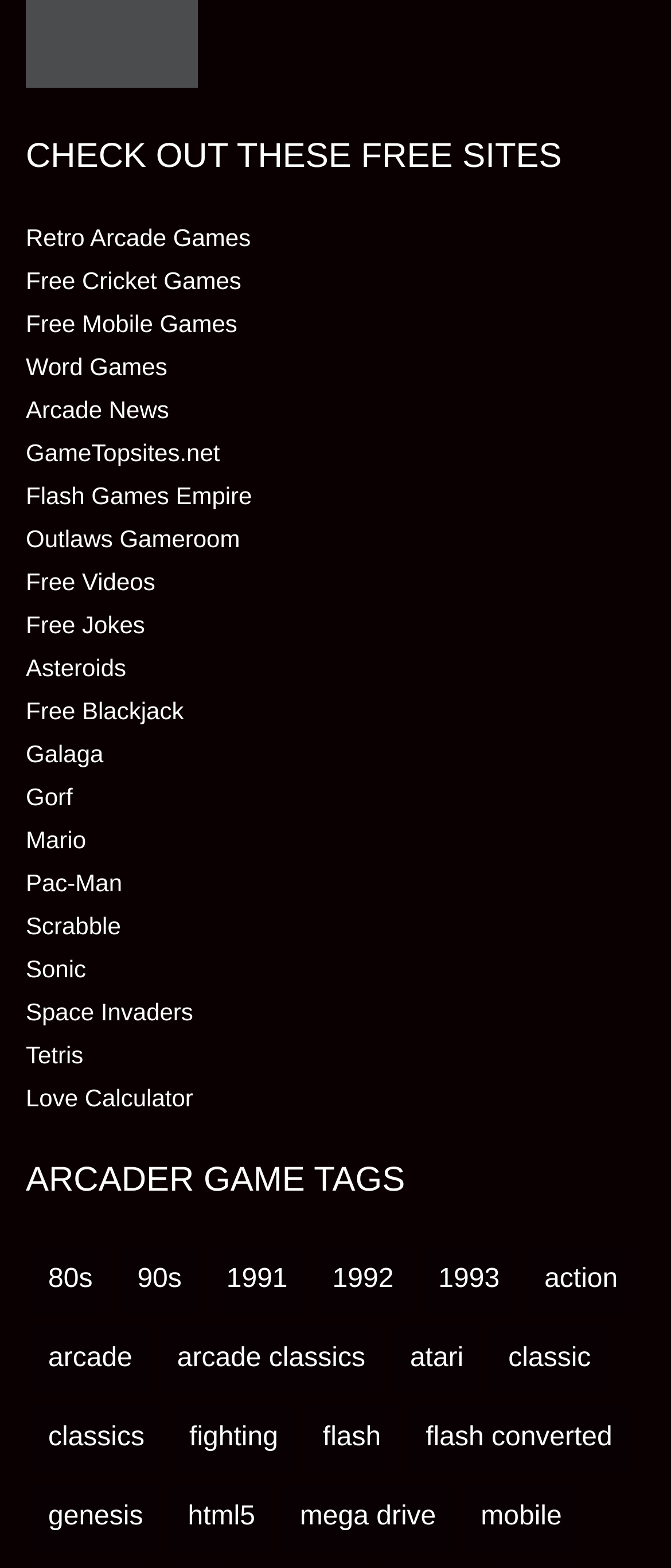Please specify the bounding box coordinates in the format (top-left x, top-left y, bottom-right x, bottom-right y), with values ranging from 0 to 1. Identify the bounding box for the UI component described as follows: Arcade News

[0.038, 0.252, 0.252, 0.27]